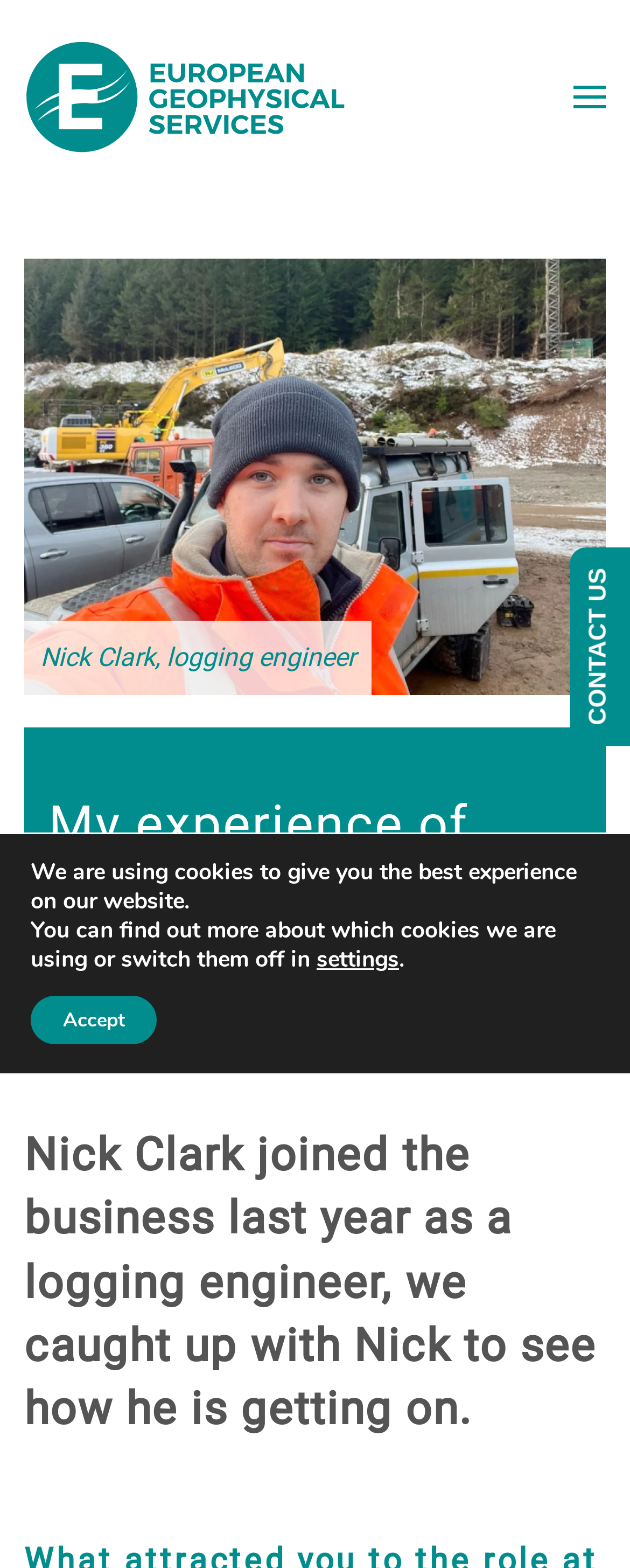What is the name of the company Nick Clark works for?
Give a comprehensive and detailed explanation for the question.

The company name is mentioned in the Root Element's text 'Nick Clark: One year at European Geophysical Services - European Geophysical', indicating that Nick Clark works for European Geophysical Services.